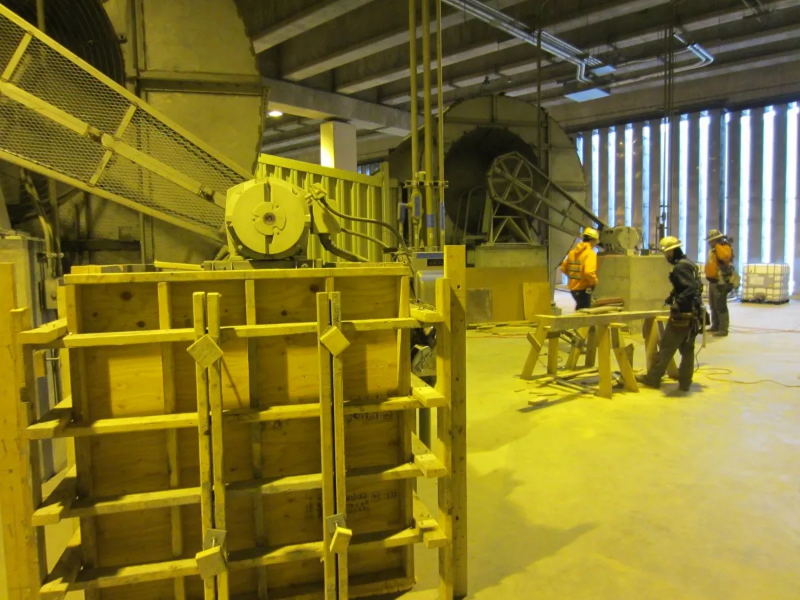Compose a detailed narrative for the image.

The image captures a construction scene within the Mercer Island Tunnel, where workers are engaged in structural modifications necessary for the installation of larger supply and exhaust fan motors. In the foreground, a wooden formwork is prominently displayed, which is essential for shaping the concrete used in the pedestals that will support the new fan motors. Behind the formwork, various construction activities are underway, with workers sporting safety helmets and bright orange jackets, indicative of a busy and regulated construction environment. The background shows a large industrial structure, likely part of the ventilation system, underscoring the scale of the tunnel project. The need for these enhancements stems from heavy traffic demands within the tunnels, necessitating an increase in air supply and exhaust capacity. This image highlights not only the technical challenges faced but also the collaborative efforts of engineering teams like Ashley & Vance Engineering and IMCO General Construction on this significant infrastructure project.